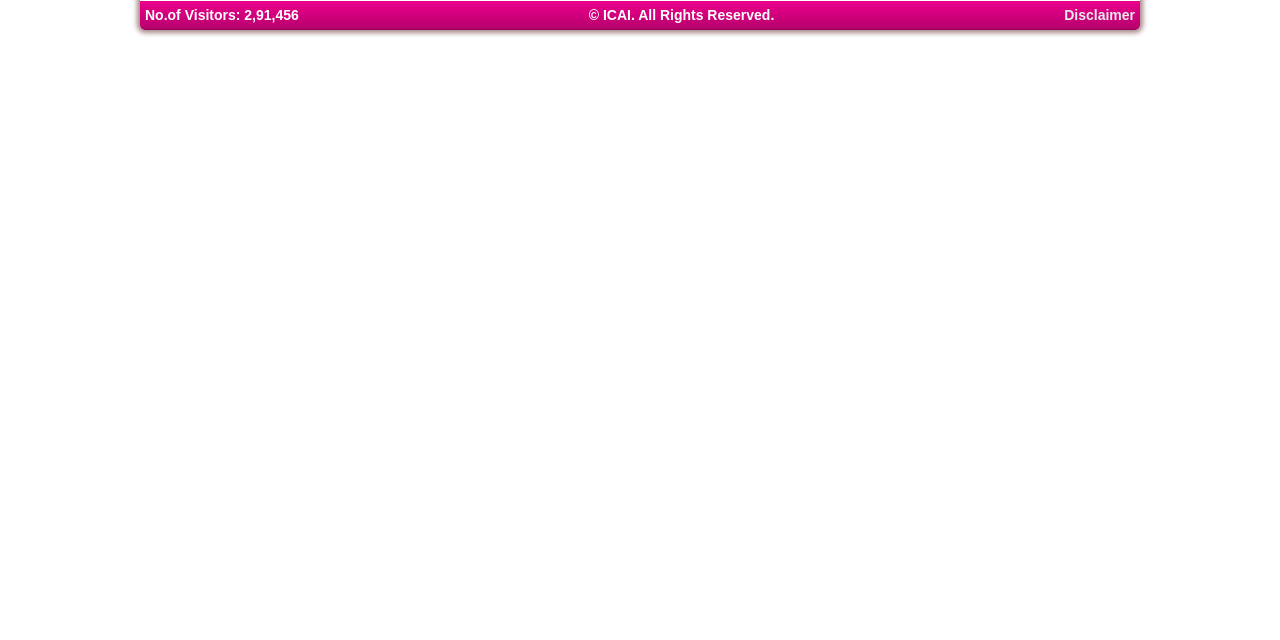Using the element description: "Disclaimer", determine the bounding box coordinates. The coordinates should be in the format [left, top, right, bottom], with values between 0 and 1.

[0.831, 0.009, 0.887, 0.038]